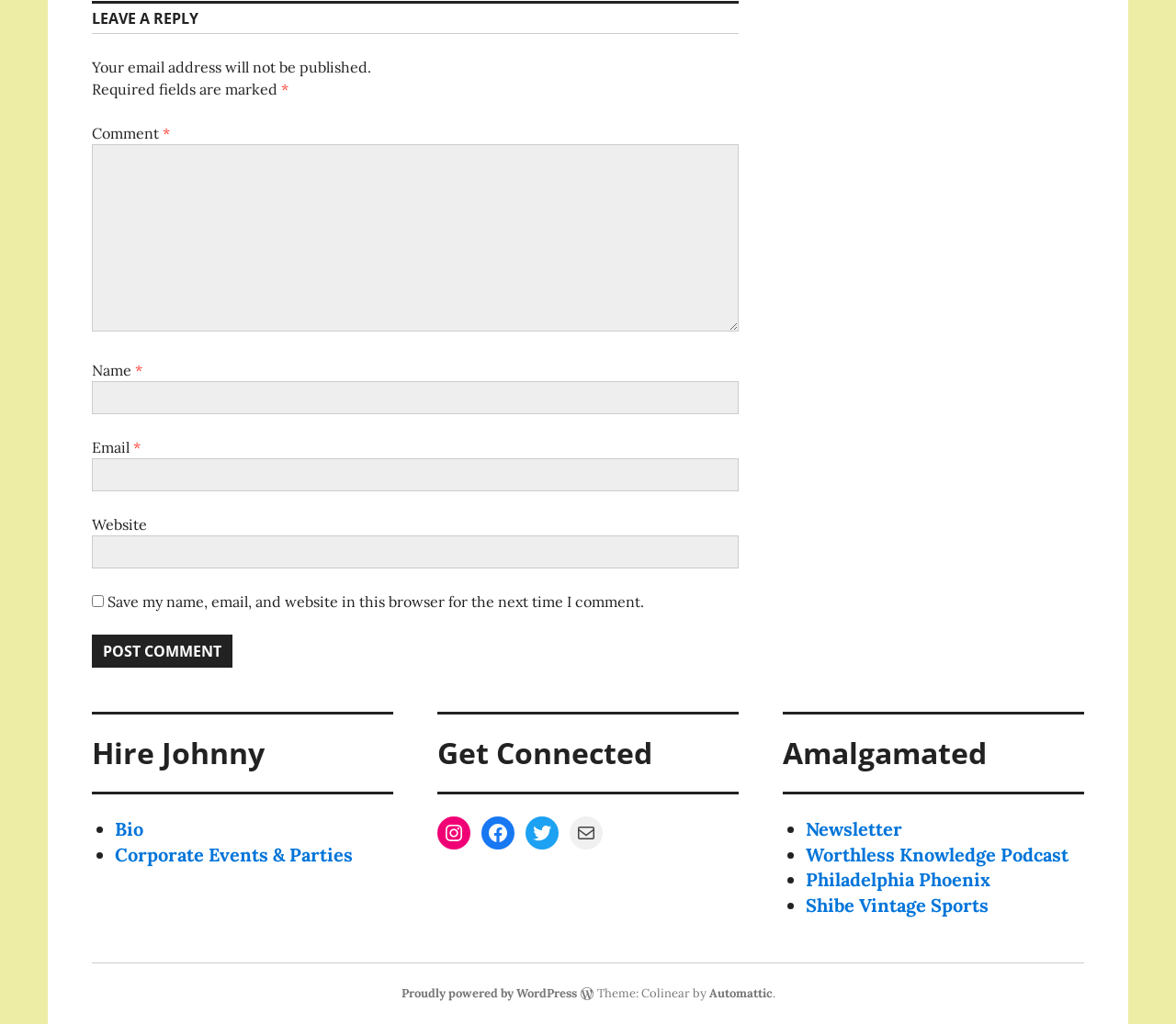Find the bounding box coordinates for the HTML element specified by: "Documentation (opens in new tab)".

None